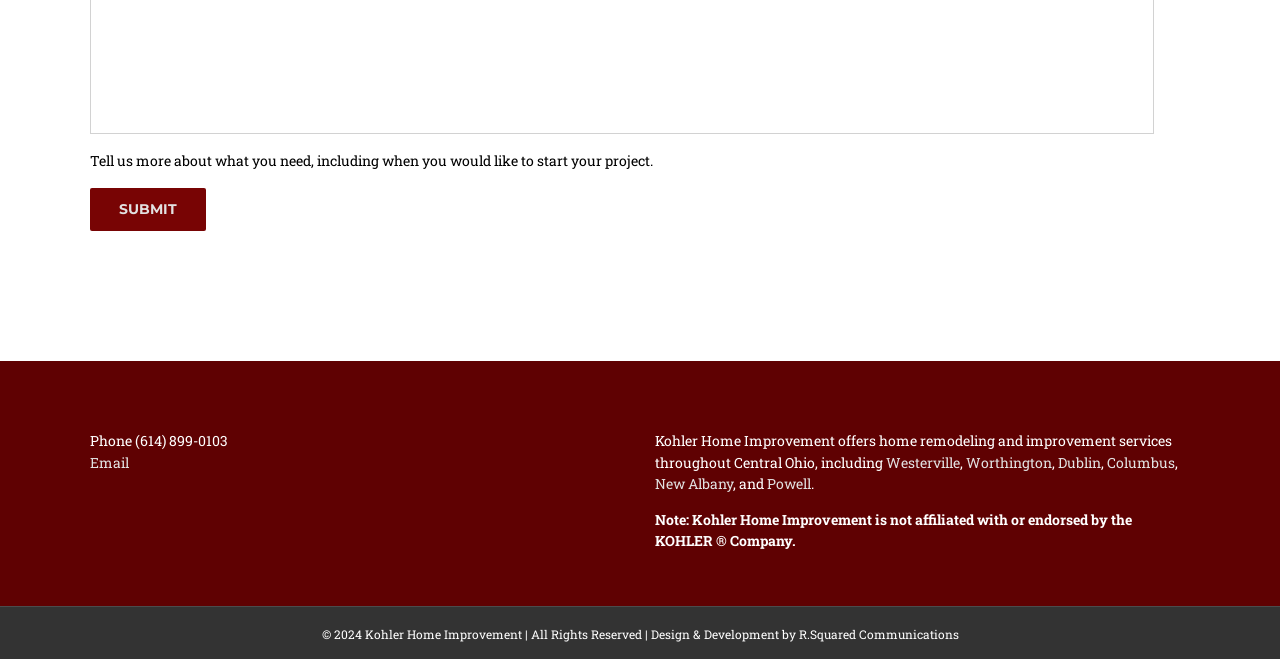Who designed the website?
Answer the question with a single word or phrase by looking at the picture.

R.Squared Communications